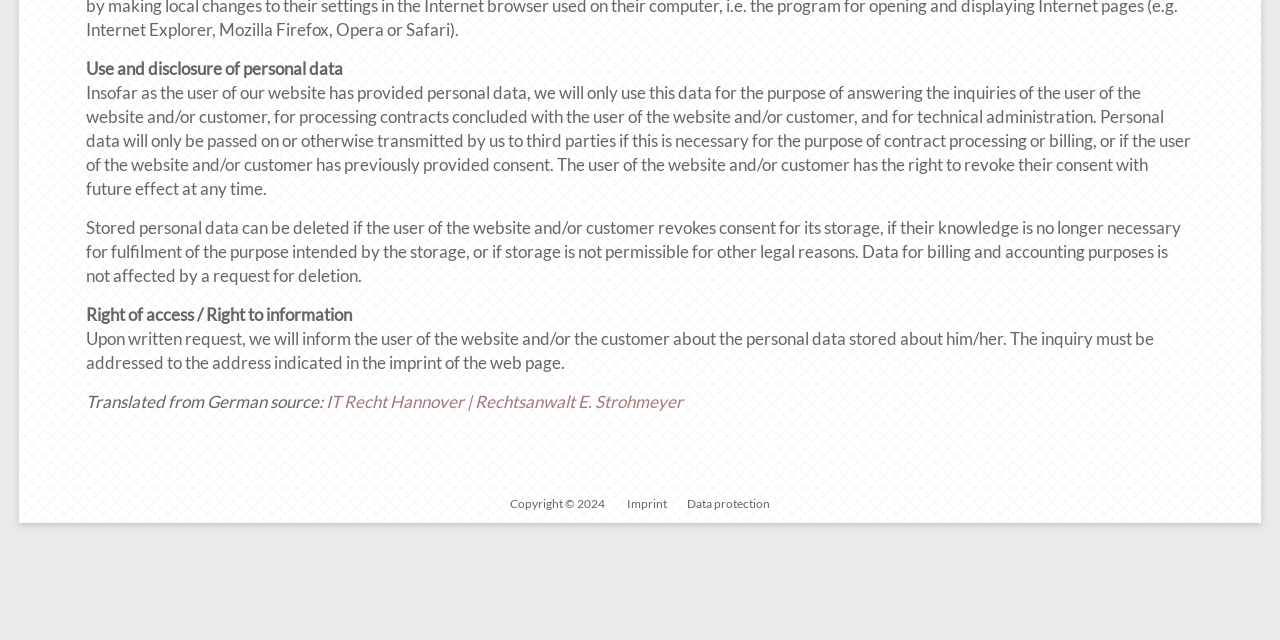Given the element description Data protection, identify the bounding box coordinates for the UI element on the webpage screenshot. The format should be (top-left x, top-left y, bottom-right x, bottom-right y), with values between 0 and 1.

[0.537, 0.775, 0.602, 0.798]